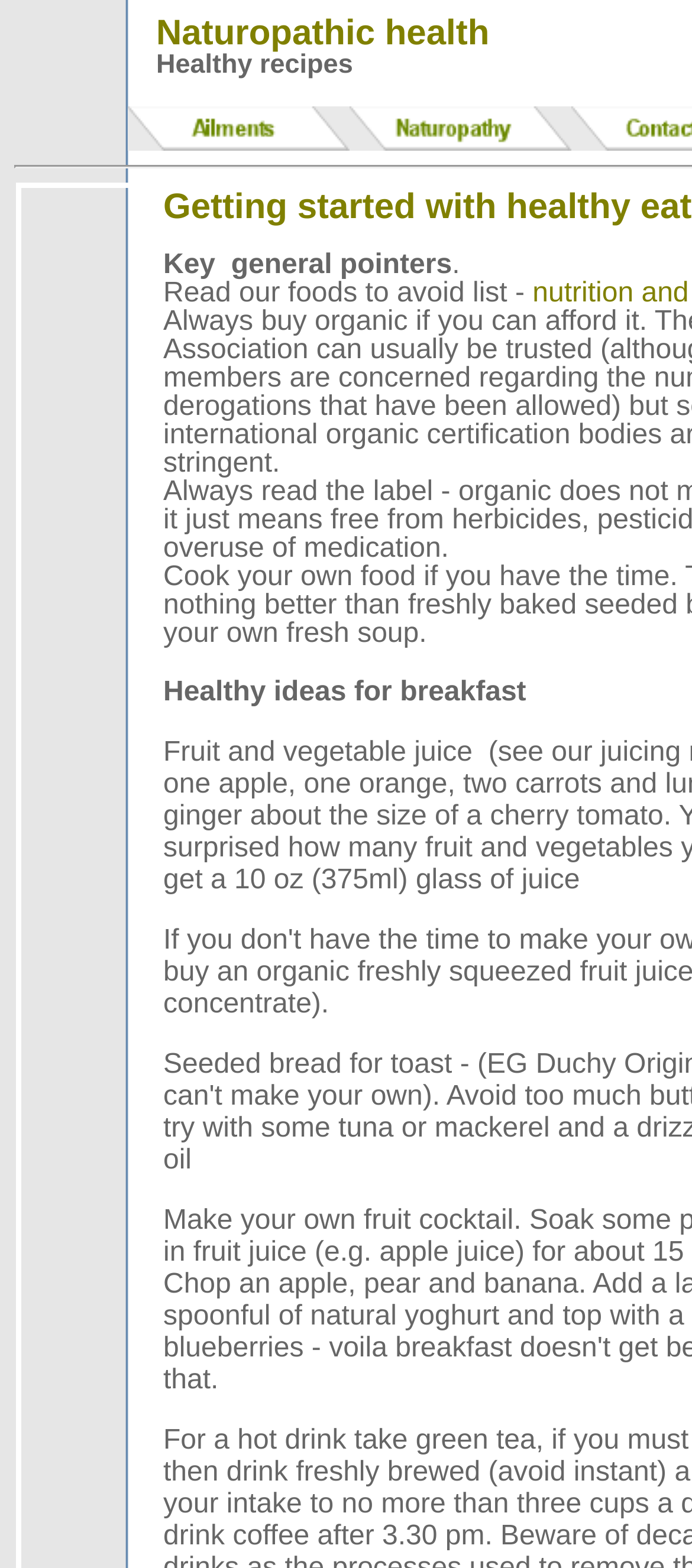Find the bounding box coordinates for the HTML element described in this sentence: "Naturopathic health". Provide the coordinates as four float numbers between 0 and 1, in the format [left, top, right, bottom].

[0.226, 0.008, 0.707, 0.033]